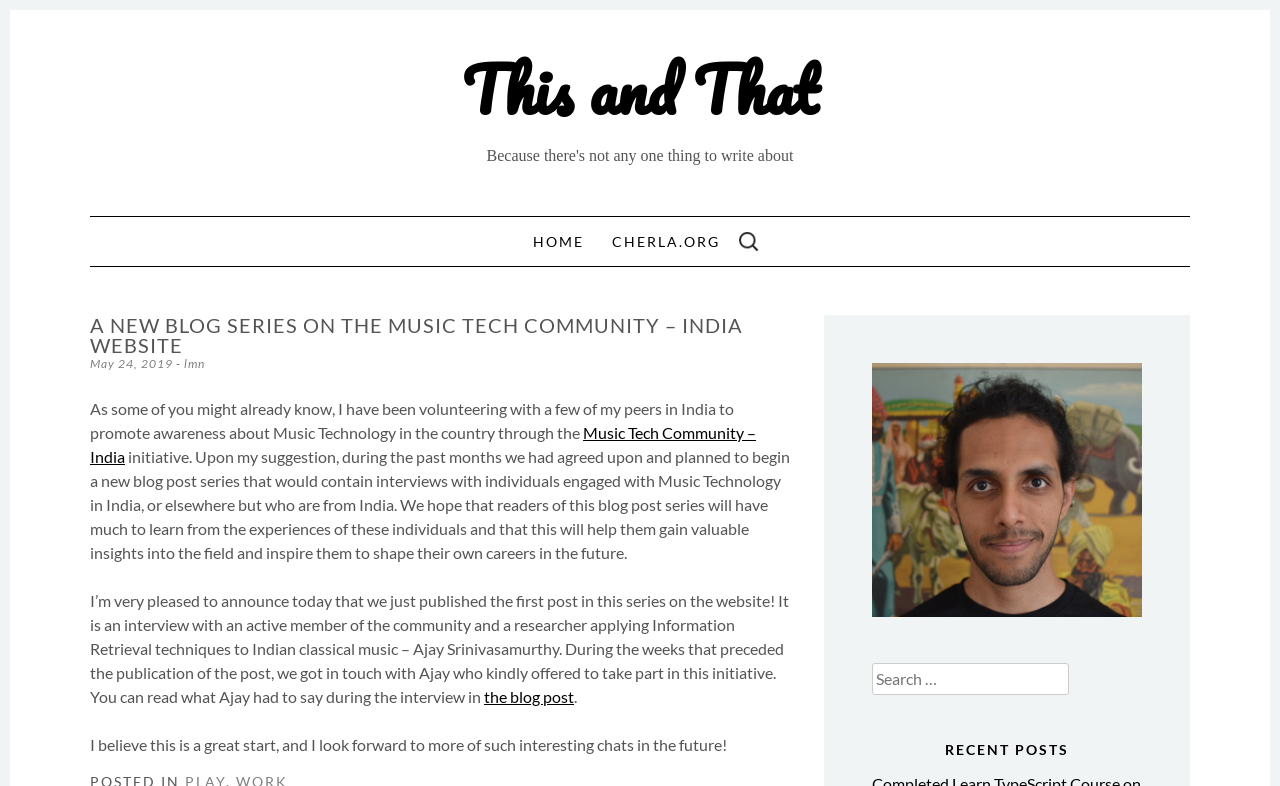Kindly determine the bounding box coordinates for the area that needs to be clicked to execute this instruction: "Search for something again".

[0.681, 0.844, 0.892, 0.884]